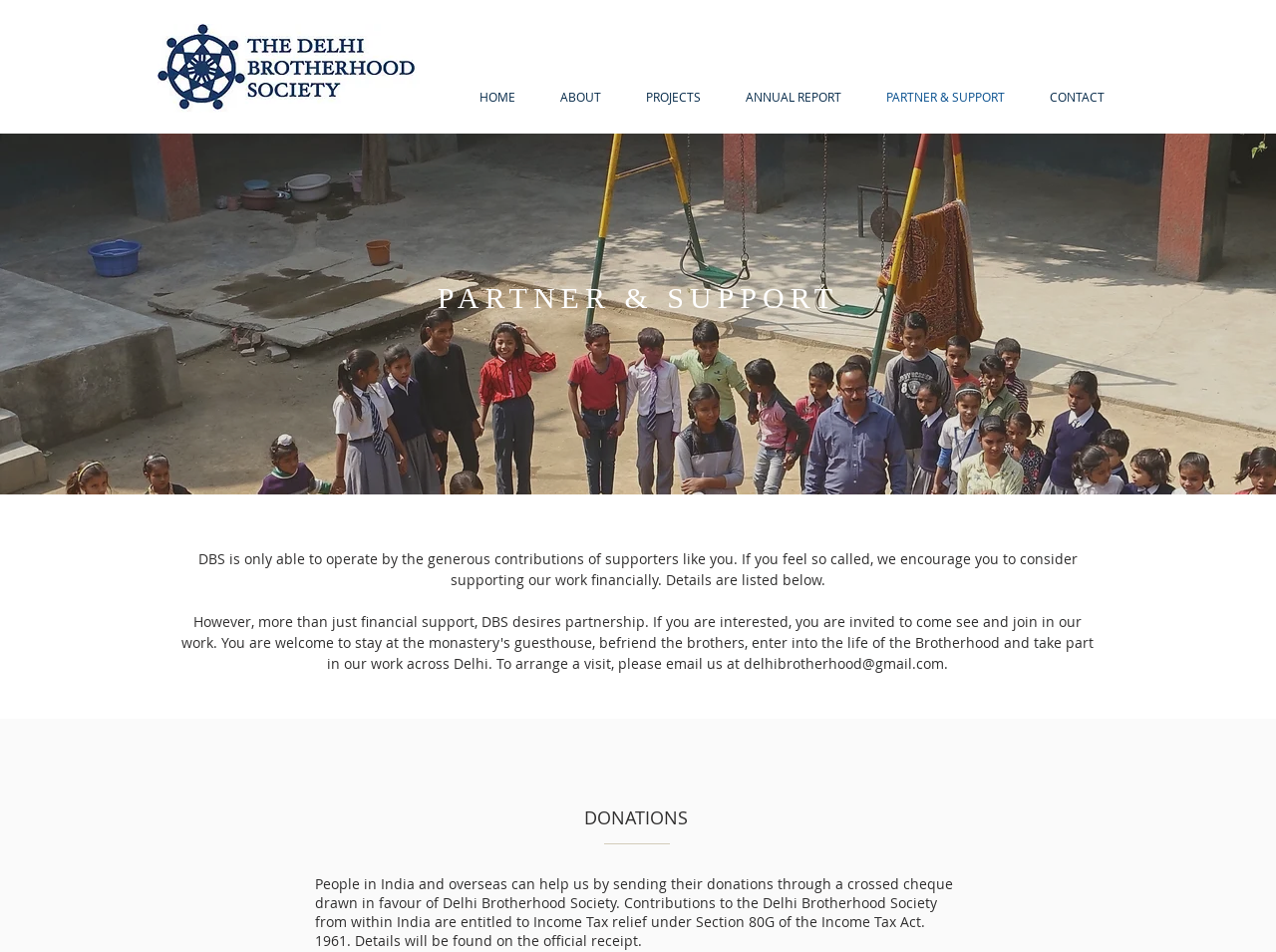Provide the bounding box coordinates of the HTML element described as: "PARTNER & SUPPORT". The bounding box coordinates should be four float numbers between 0 and 1, i.e., [left, top, right, bottom].

[0.677, 0.091, 0.805, 0.113]